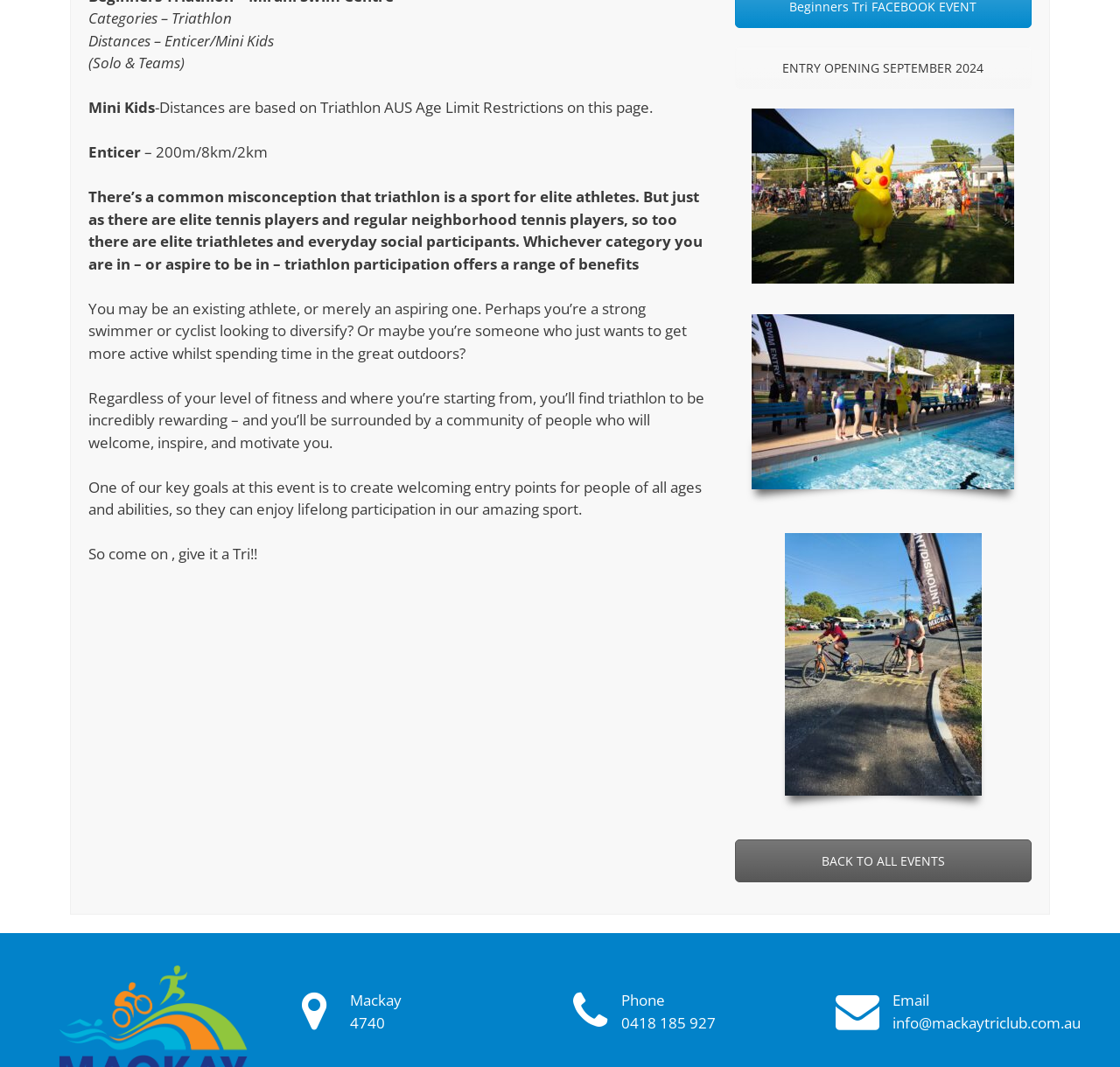Provide the bounding box coordinates of the HTML element described as: "Mackay 4740". The bounding box coordinates should be four float numbers between 0 and 1, i.e., [left, top, right, bottom].

[0.312, 0.928, 0.359, 0.968]